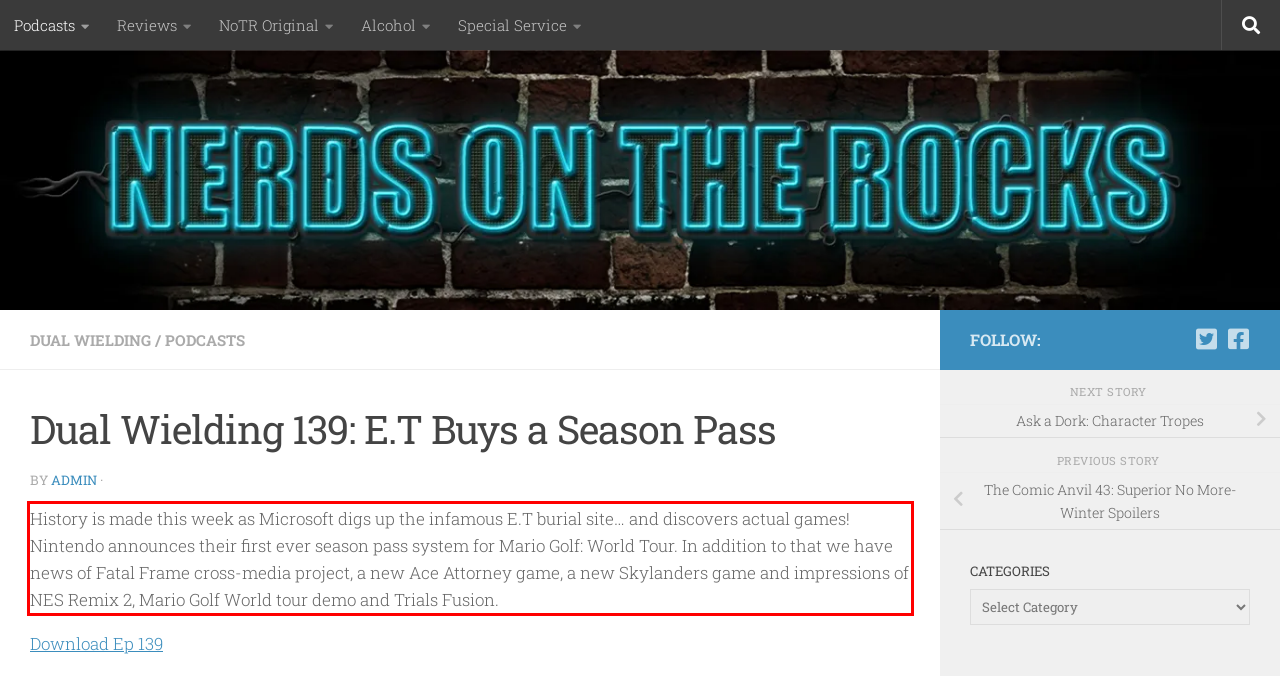Given a screenshot of a webpage, identify the red bounding box and perform OCR to recognize the text within that box.

History is made this week as Microsoft digs up the infamous E.T burial site… and discovers actual games! Nintendo announces their first ever season pass system for Mario Golf: World Tour. In addition to that we have news of Fatal Frame cross-media project, a new Ace Attorney game, a new Skylanders game and impressions of NES Remix 2, Mario Golf World tour demo and Trials Fusion.